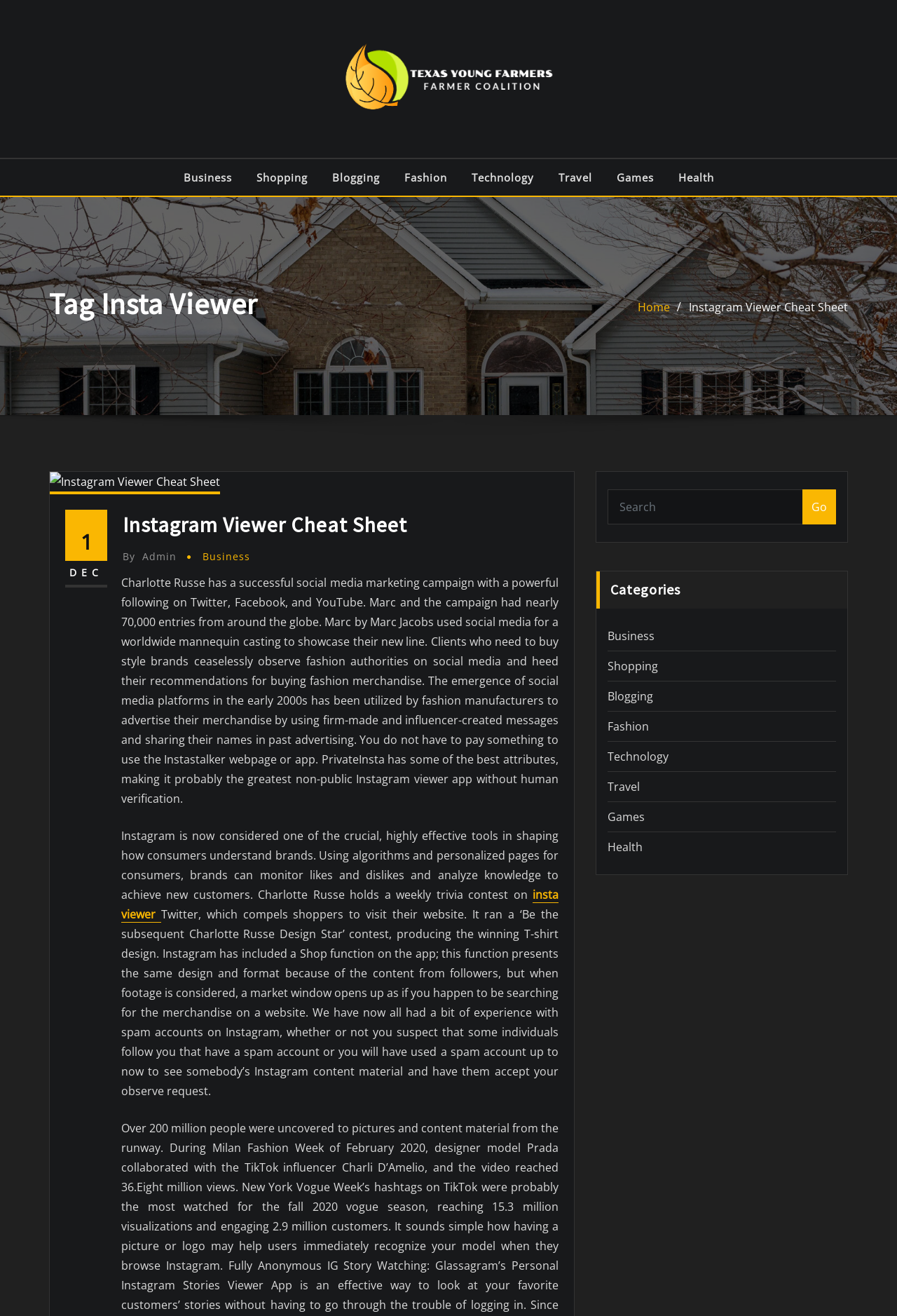What is the topic of the article on the webpage?
Answer the question in as much detail as possible.

The topic of the article can be determined by reading the static text on the webpage, which discusses the use of Instagram for marketing and advertising, including examples of successful campaigns.